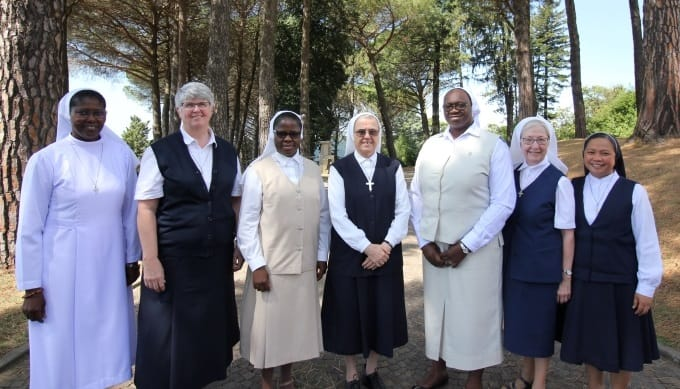Please provide a comprehensive answer to the question based on the screenshot: What is the role of Mother Maria dos Anjos Alves?

According to the caption, Mother Maria dos Anjos Alves serves as the Superior General and hails from the Province of Portugal.